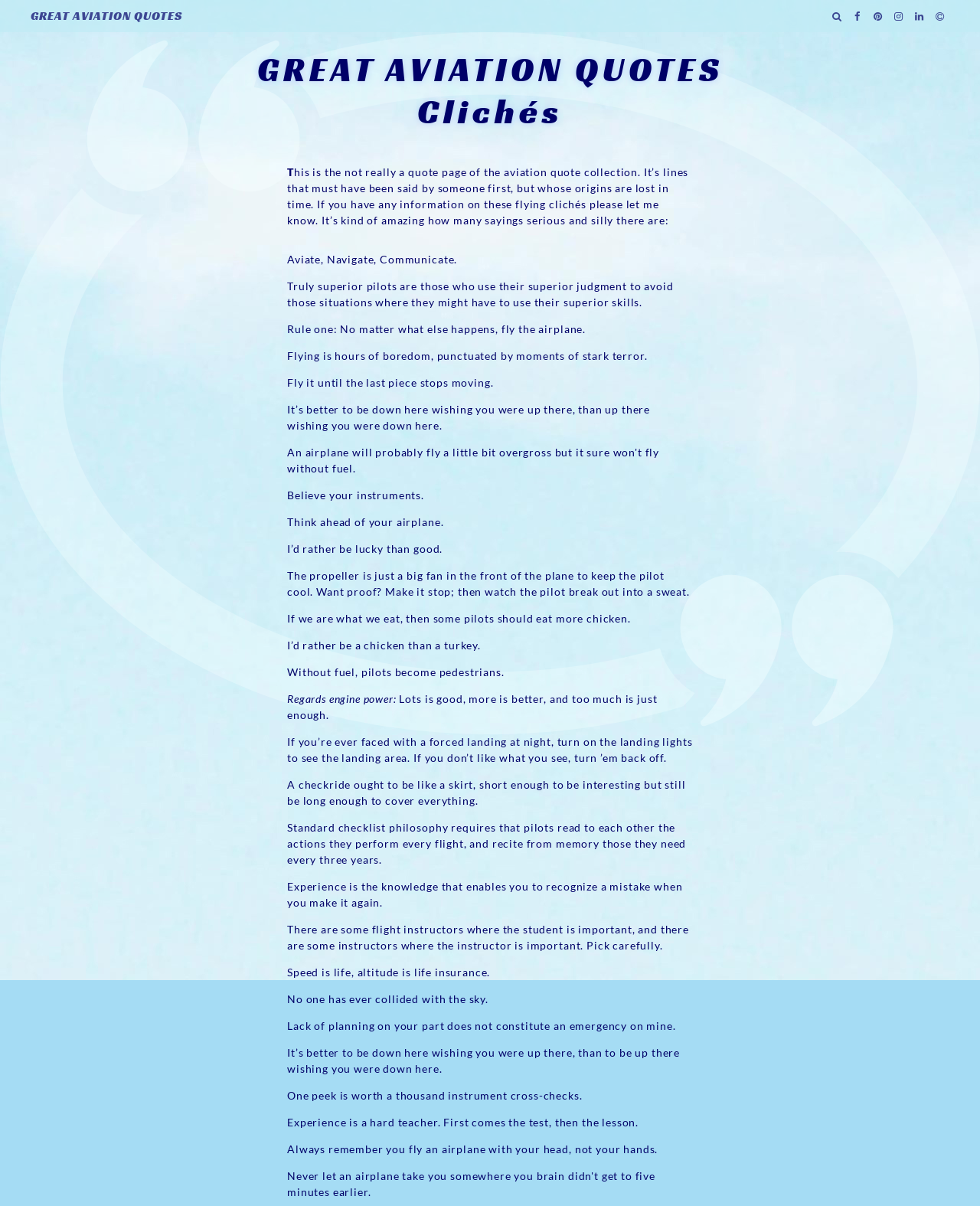What is the main theme of this webpage?
Answer the question with a detailed and thorough explanation.

Based on the webpage content, I can see that it is a collection of quotes related to aviation, flying, airplanes, and pilots. The quotes are categorized as clichés, and the webpage provides a list of quotes with no specific author or source attributed to them.